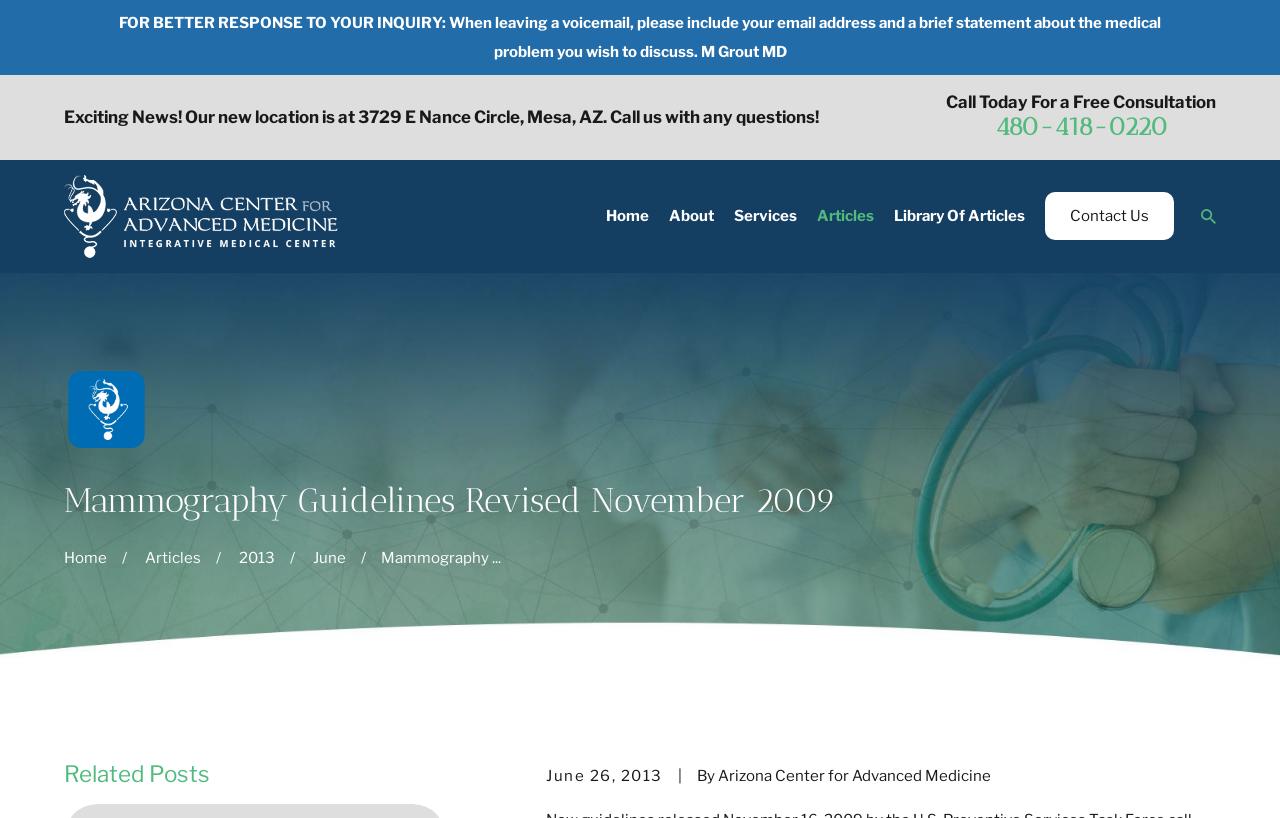Bounding box coordinates are to be given in the format (top-left x, top-left y, bottom-right x, bottom-right y). All values must be floating point numbers between 0 and 1. Provide the bounding box coordinate for the UI element described as: Contact Us

[0.816, 0.235, 0.917, 0.294]